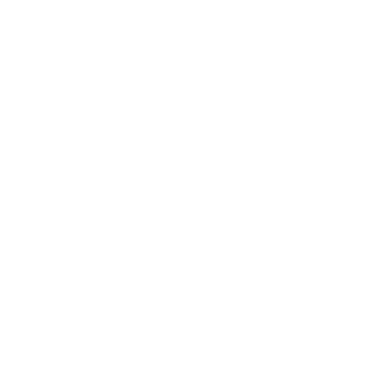Generate a detailed explanation of the scene depicted in the image.

The image showcases a stylish Women's Dri-FIT ADV Cropped Running Tank Top from Nike, designed for high-performance workouts. It features a modern cropped cut, ideal for comfort and ventilation during warm-weather activities. The tank top is made from Nike's innovative Dri-FIT technology, which wicks away sweat to keep the wearer dry and focused. The accompanying product information mentions a price of A$95, highlighting its premium quality. This tank top is part of the Nike AeroSwift collection, known for blending style with functionality in athletic wear.